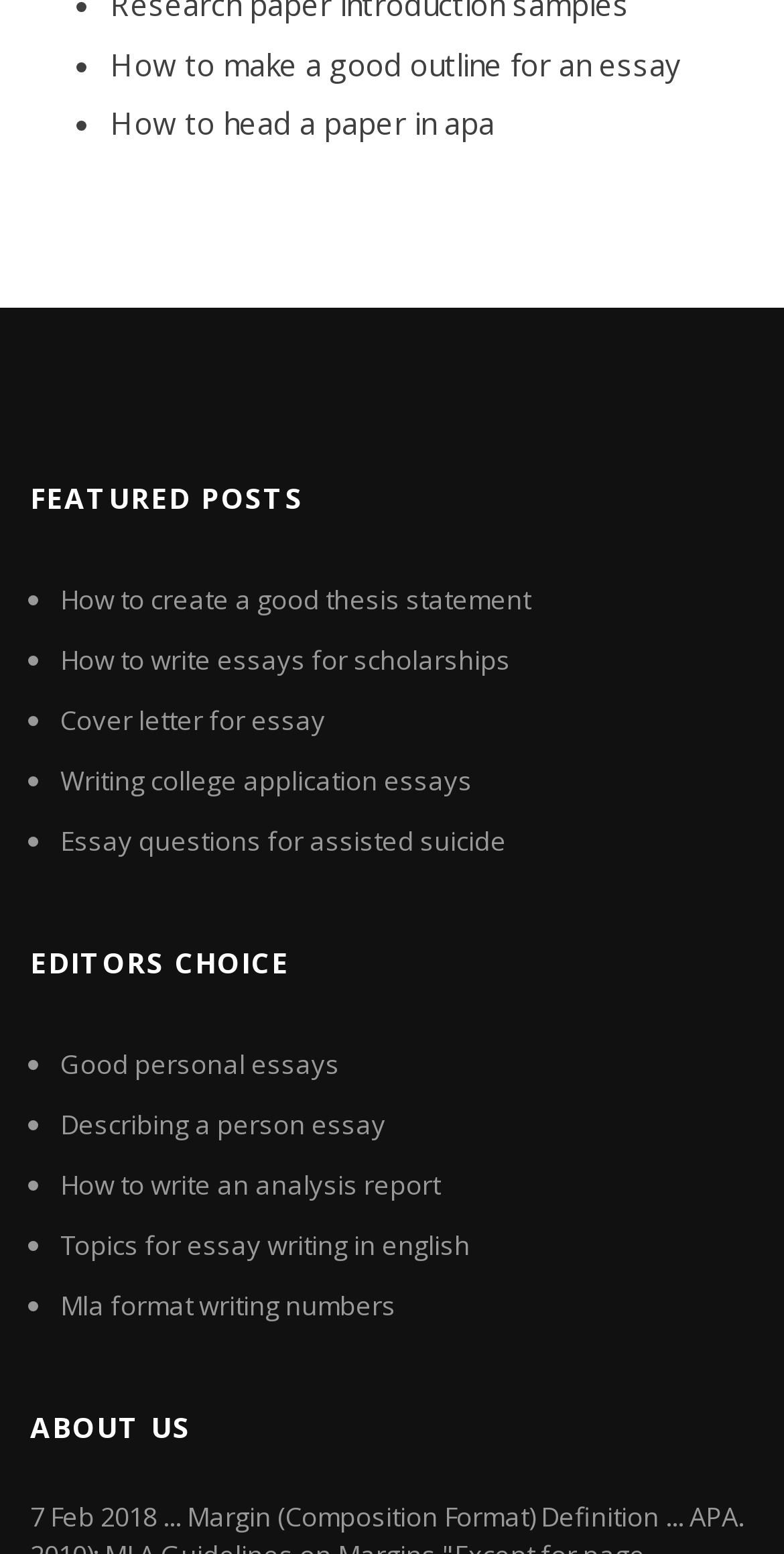Find the bounding box coordinates of the element to click in order to complete this instruction: "View Terms of Use". The bounding box coordinates must be four float numbers between 0 and 1, denoted as [left, top, right, bottom].

None